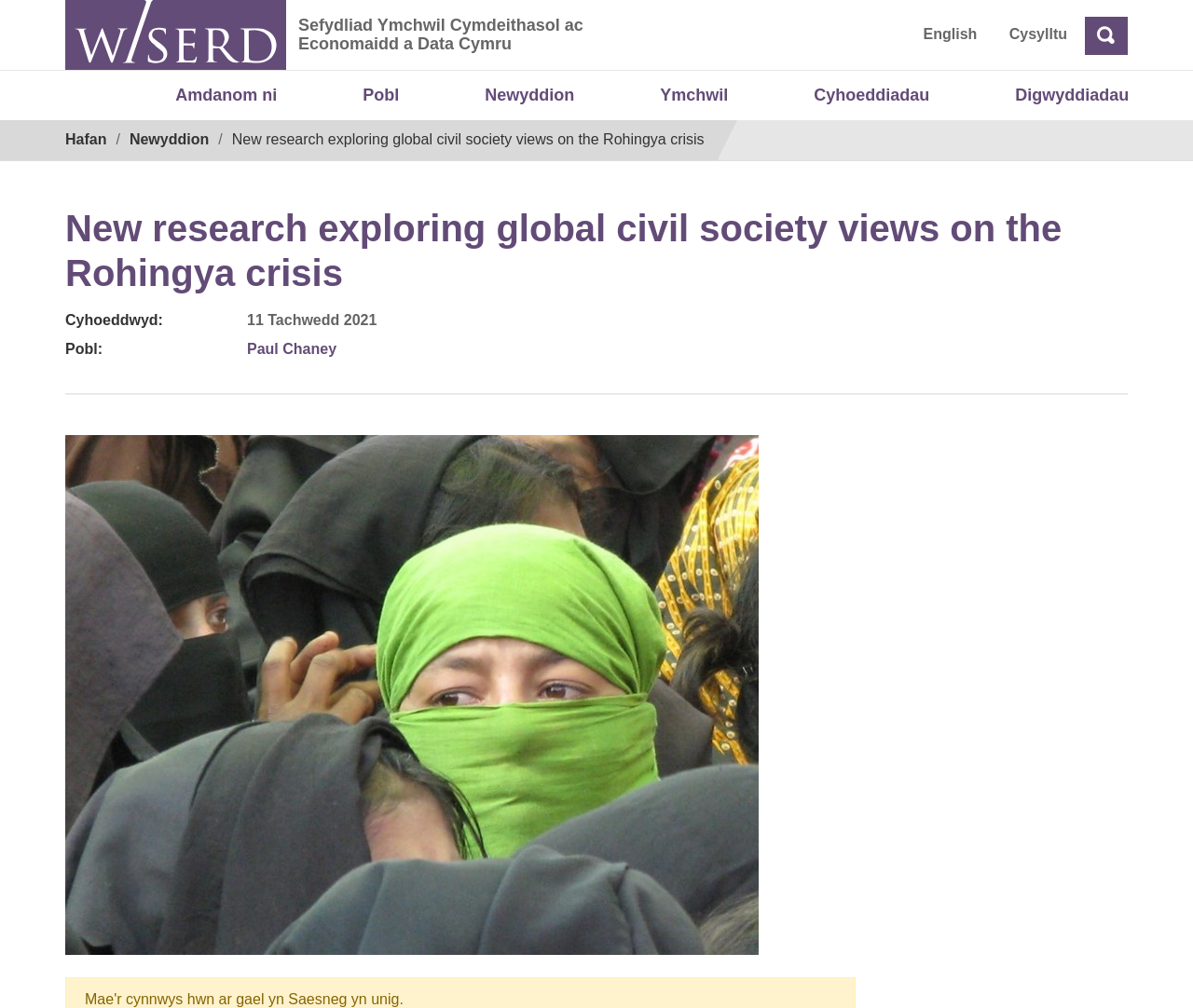Who is the author of the research?
Craft a detailed and extensive response to the question.

I found the answer by looking at the link element with the text 'Paul Chaney' which is likely to be the author of the research.